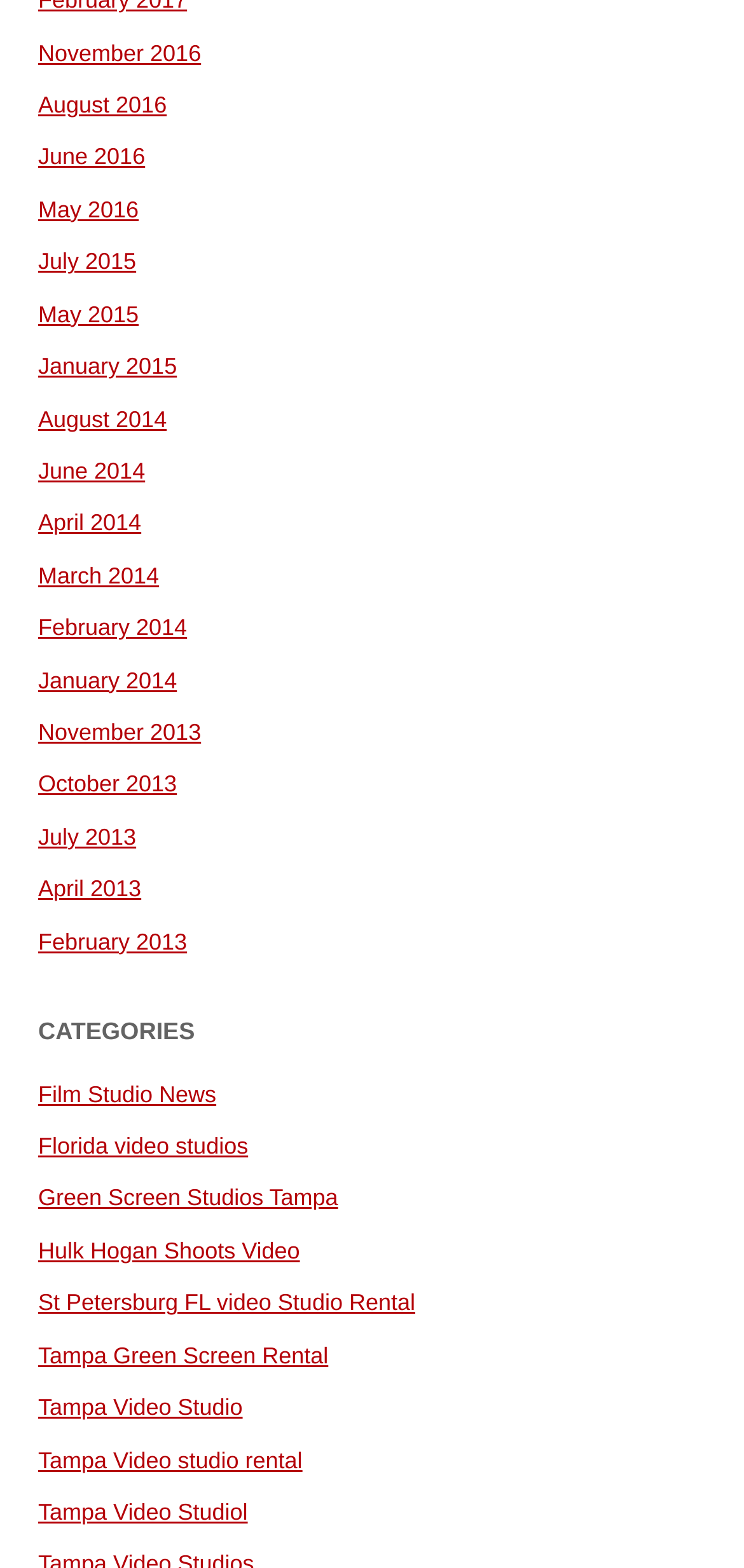What is the earliest month listed on the webpage?
Please use the image to provide a one-word or short phrase answer.

January 2013